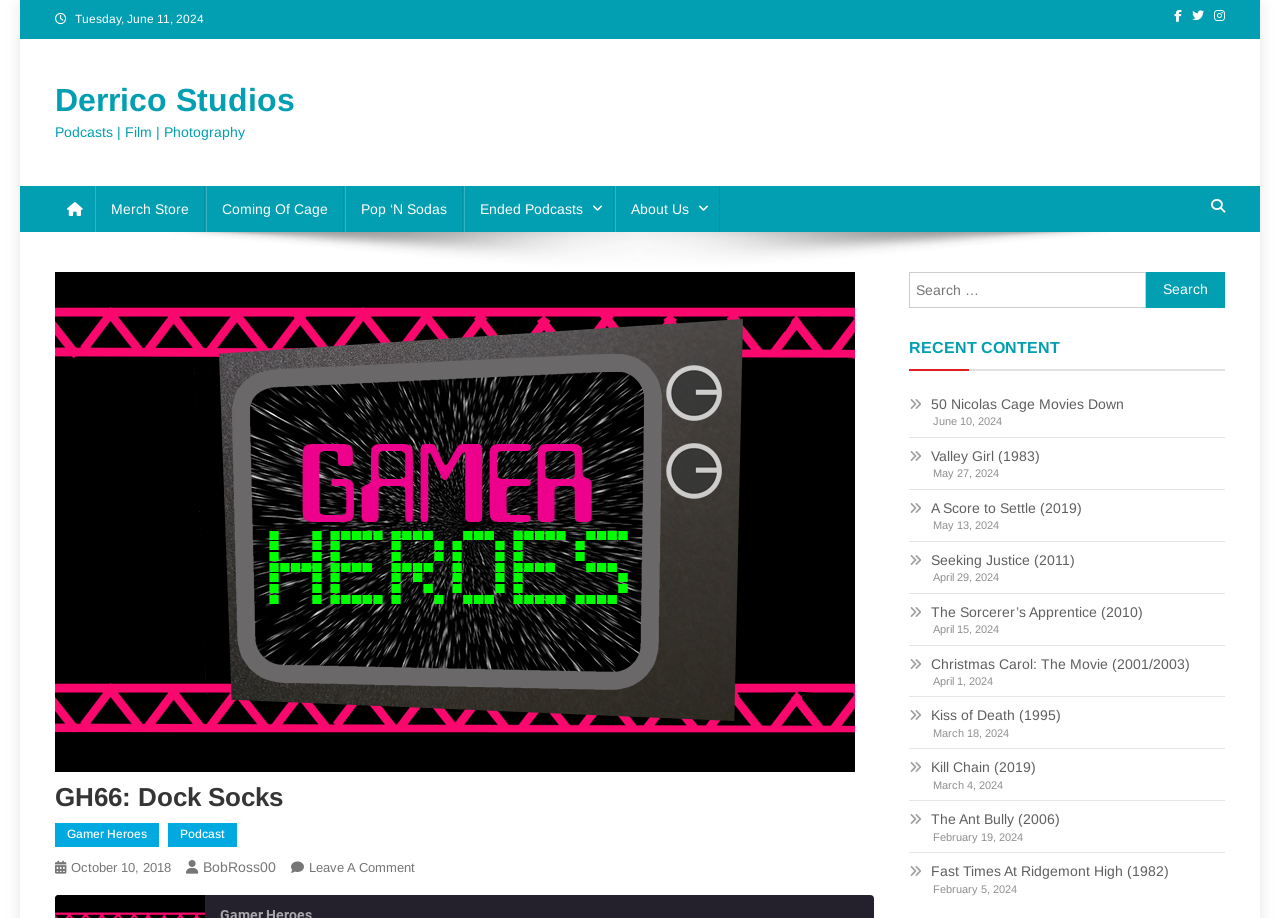Provide the bounding box coordinates for the UI element described in this sentence: "Derrico Studios". The coordinates should be four float values between 0 and 1, i.e., [left, top, right, bottom].

[0.043, 0.089, 0.23, 0.128]